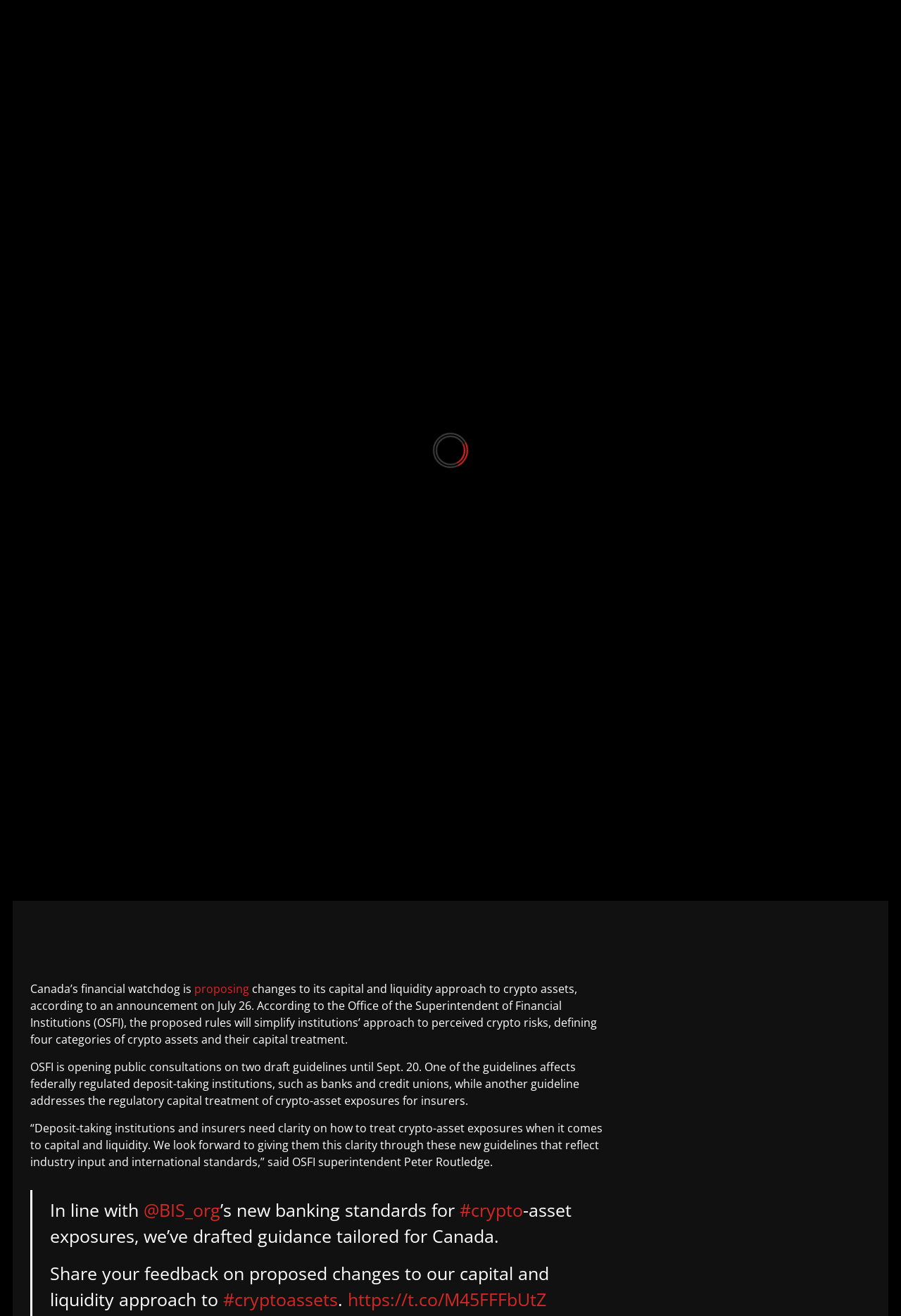Determine the webpage's heading and output its text content.

Canada proposes new capital rules for crypto holdings